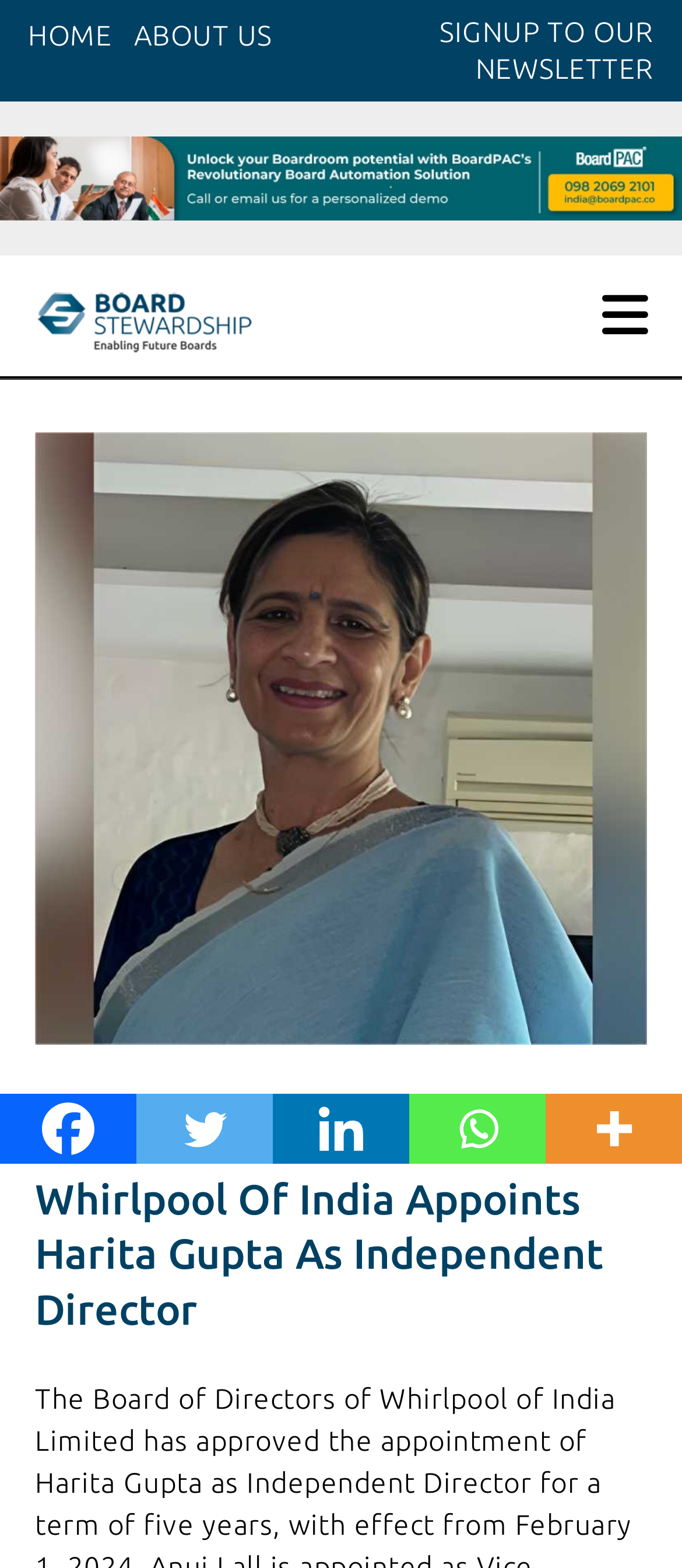Please locate the bounding box coordinates for the element that should be clicked to achieve the following instruction: "view about us". Ensure the coordinates are given as four float numbers between 0 and 1, i.e., [left, top, right, bottom].

[0.196, 0.012, 0.399, 0.032]